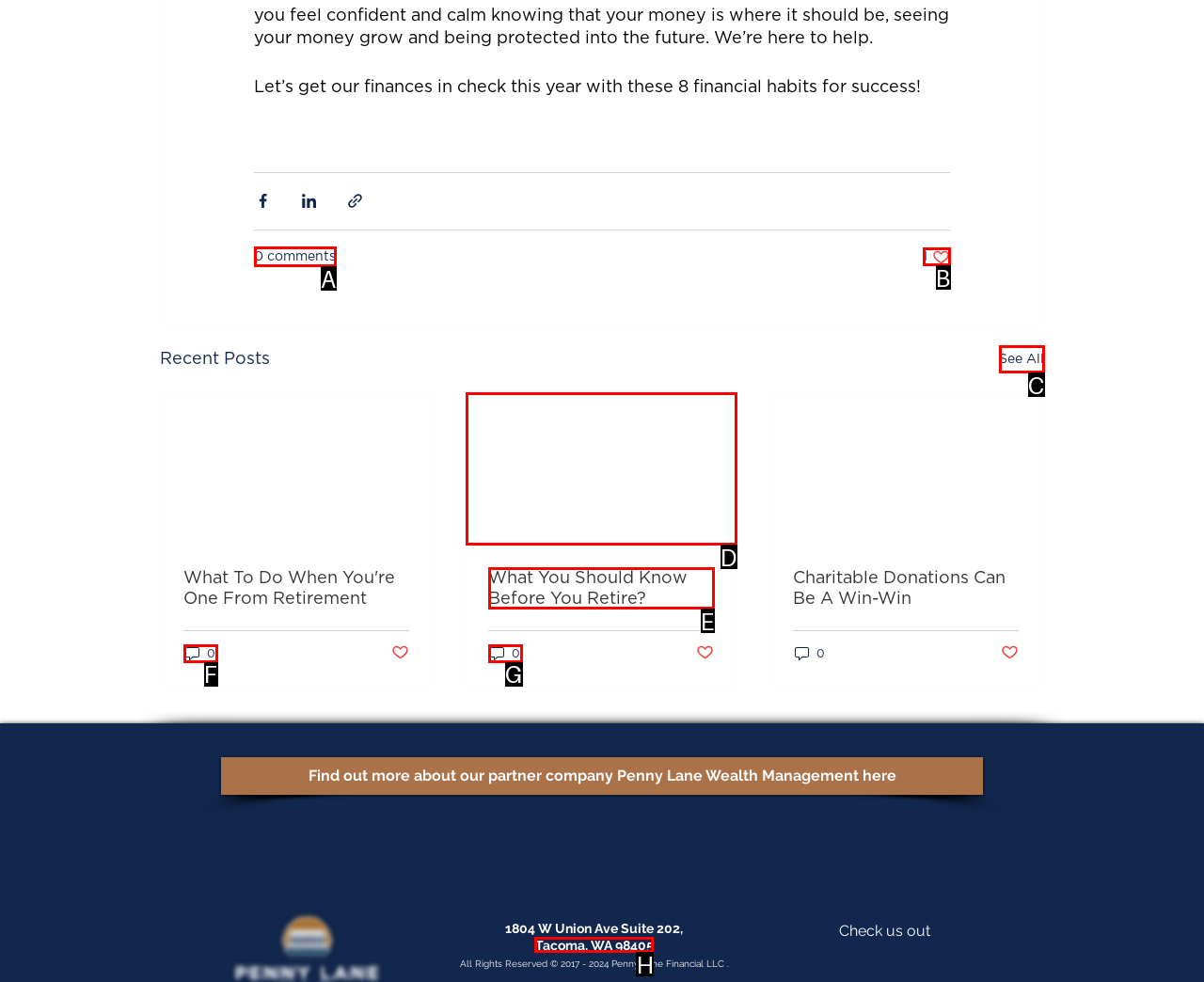Determine which option fits the following description: 0
Answer with the corresponding option's letter directly.

F